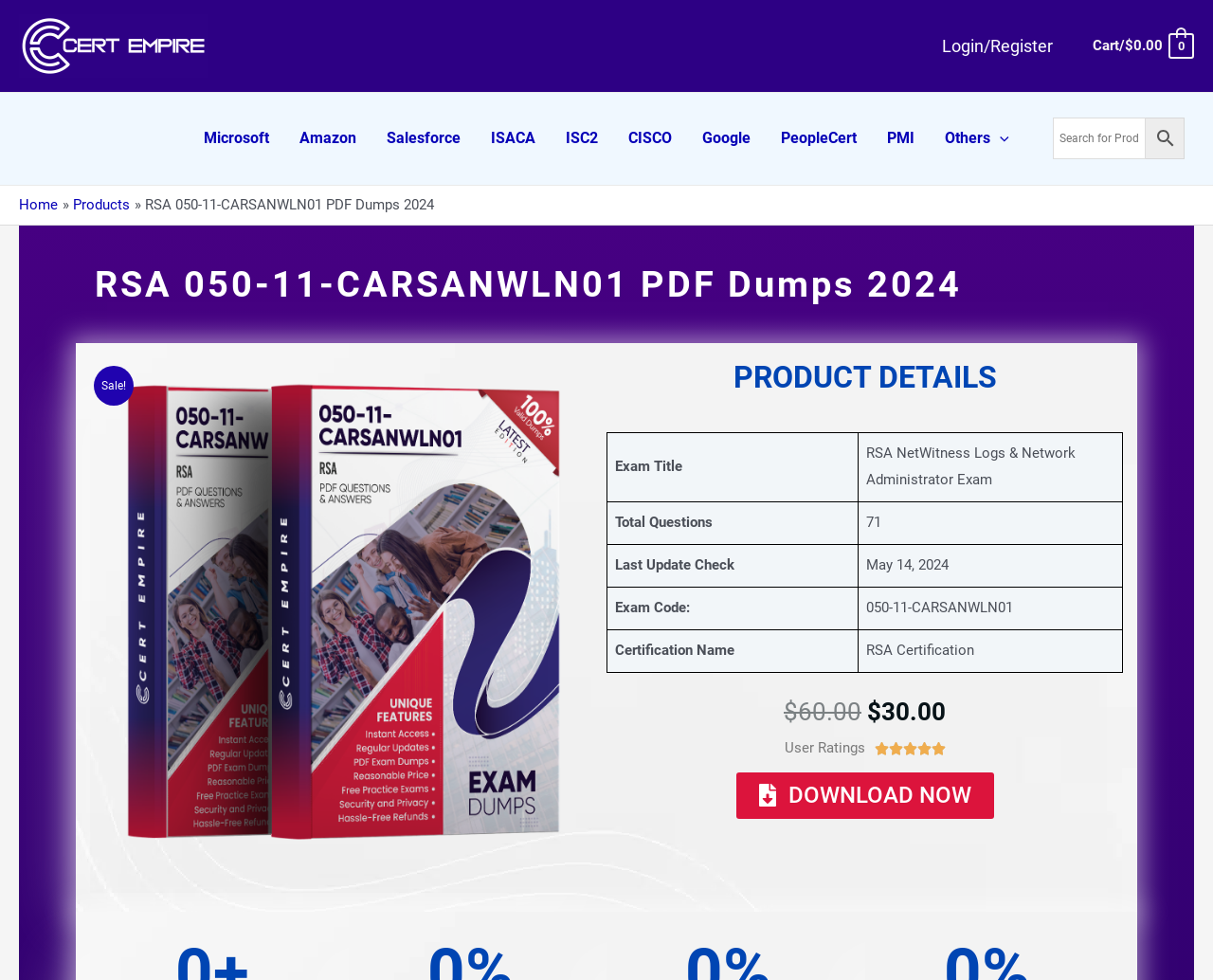Find the bounding box coordinates of the element you need to click on to perform this action: 'Click on DOWNLOAD NOW button'. The coordinates should be represented by four float values between 0 and 1, in the format [left, top, right, bottom].

[0.607, 0.789, 0.819, 0.836]